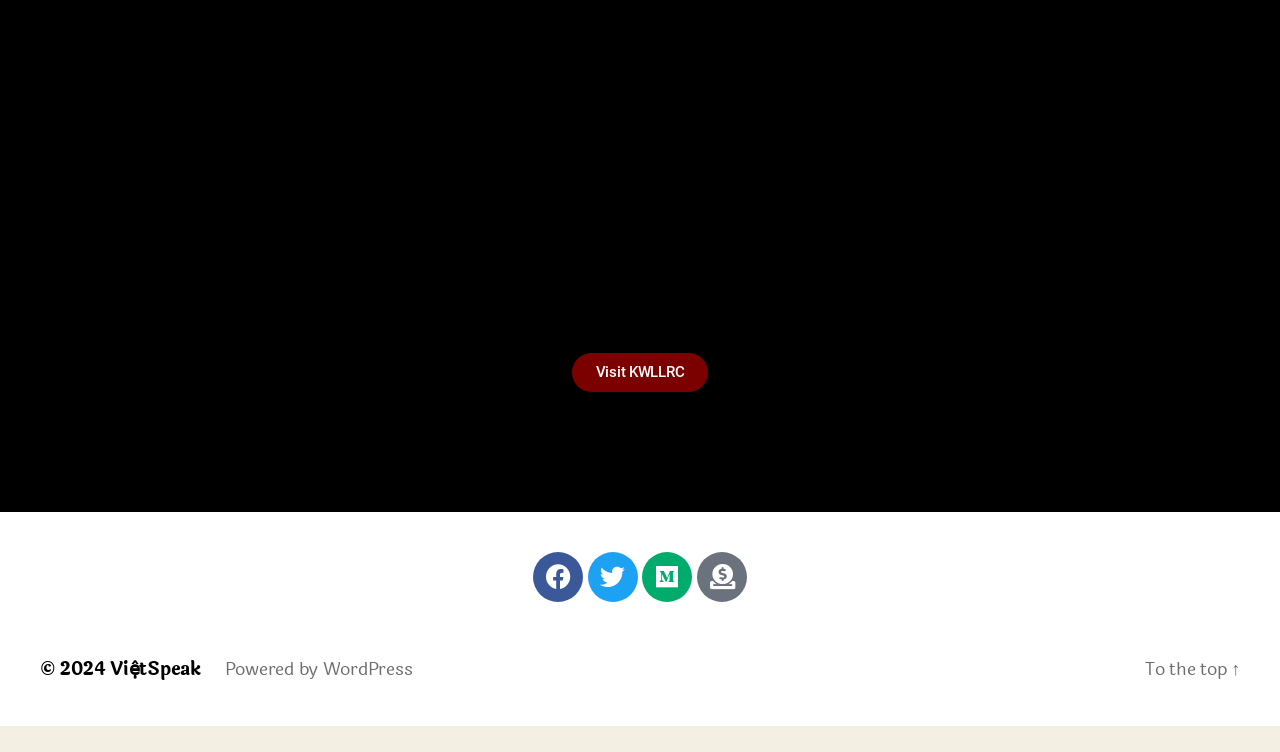Provide the bounding box coordinates of the area you need to click to execute the following instruction: "Visit KWLLRC".

[0.447, 0.504, 0.553, 0.556]